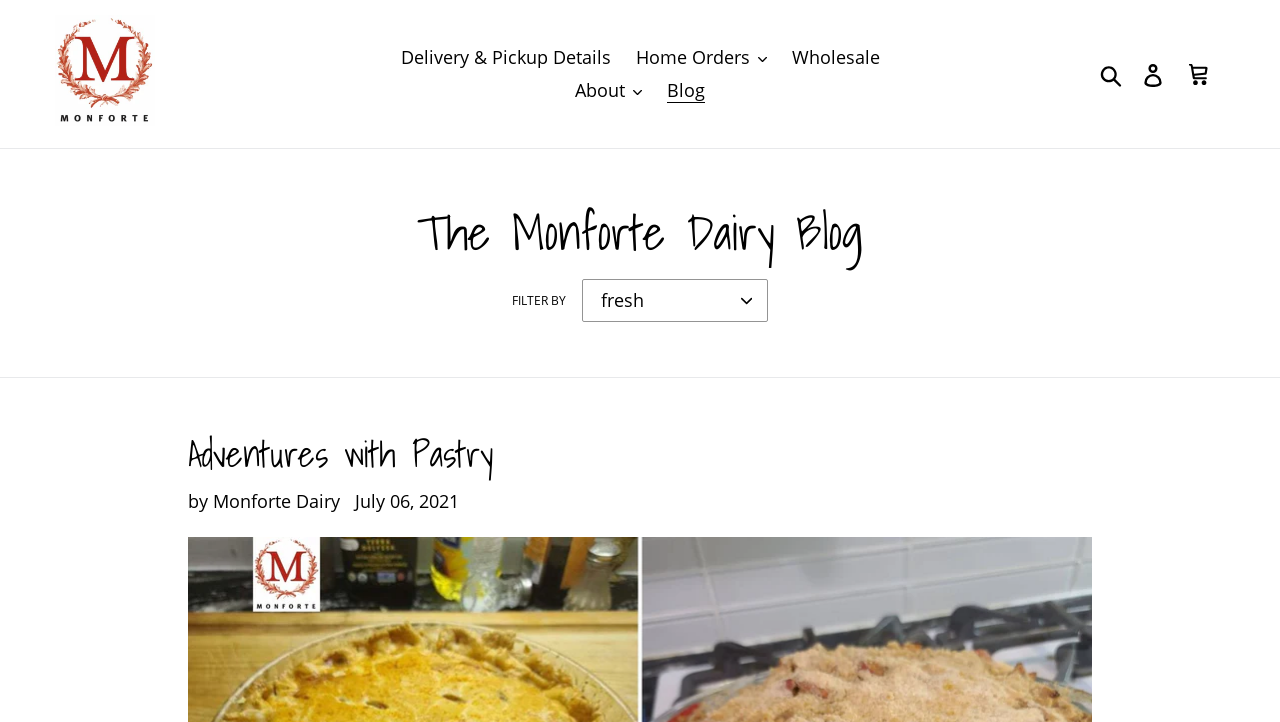Please identify the bounding box coordinates of the element that needs to be clicked to perform the following instruction: "view cart".

[0.92, 0.07, 0.957, 0.135]